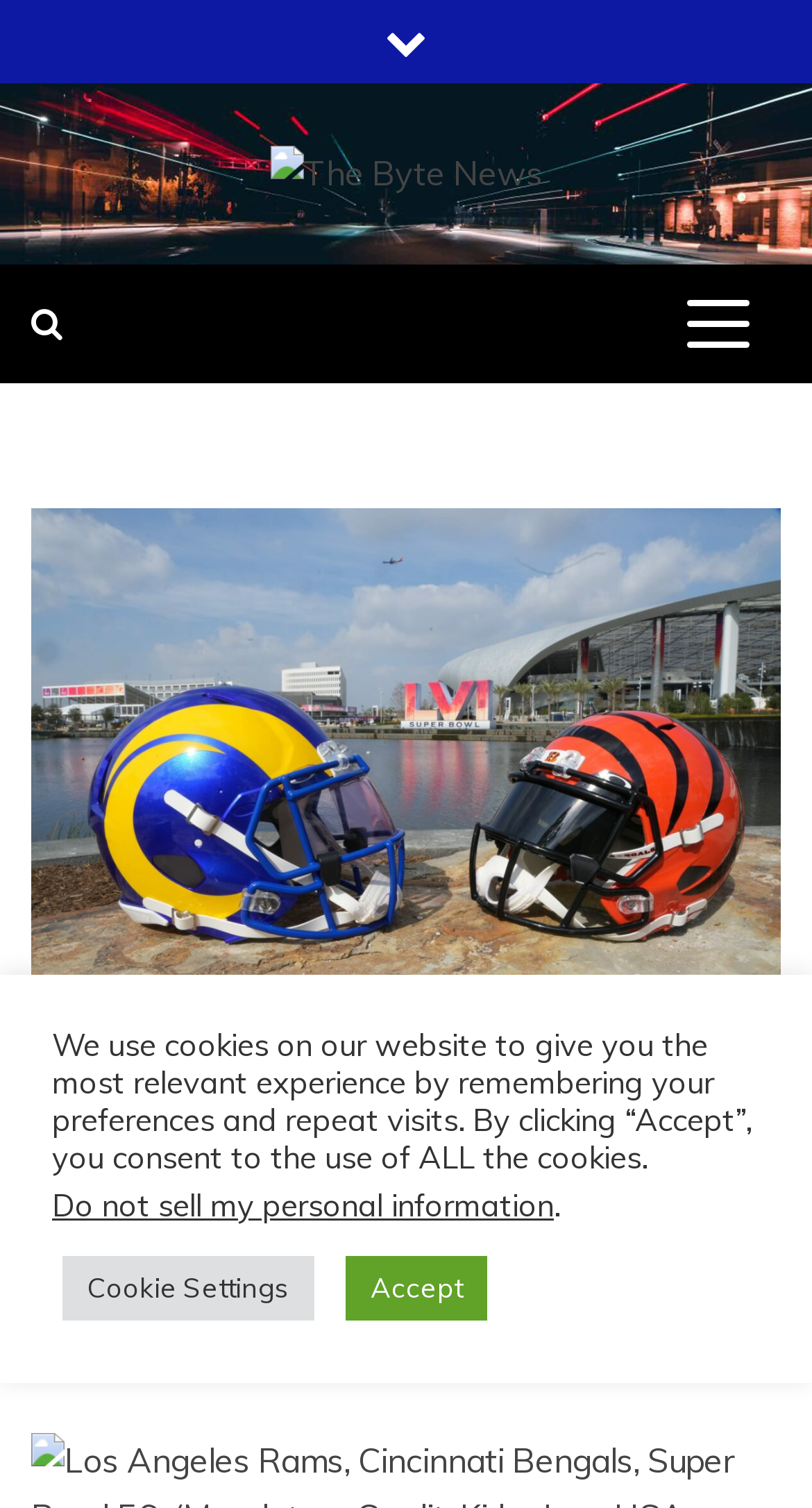Generate the text of the webpage's primary heading.

What channel is NBC on DirecTV?